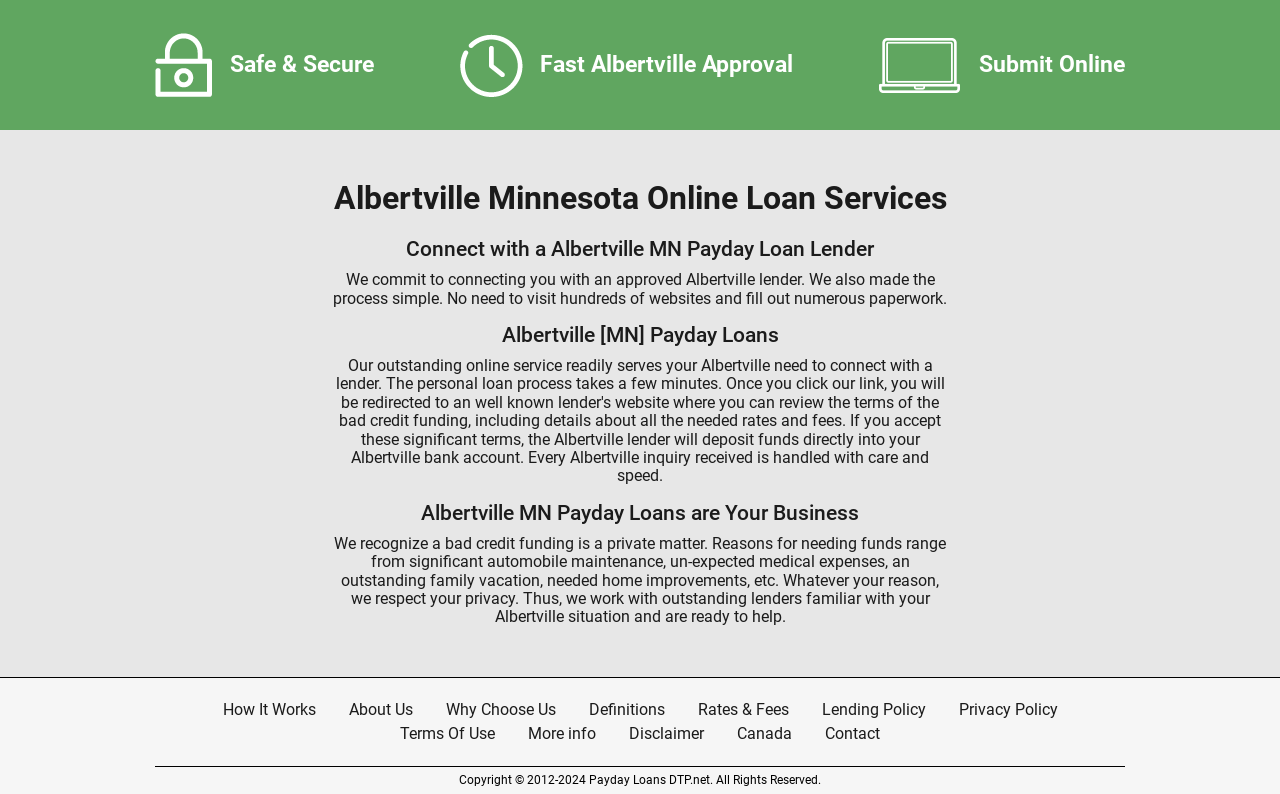What is the copyright year range of the website?
Give a one-word or short-phrase answer derived from the screenshot.

2012-2024